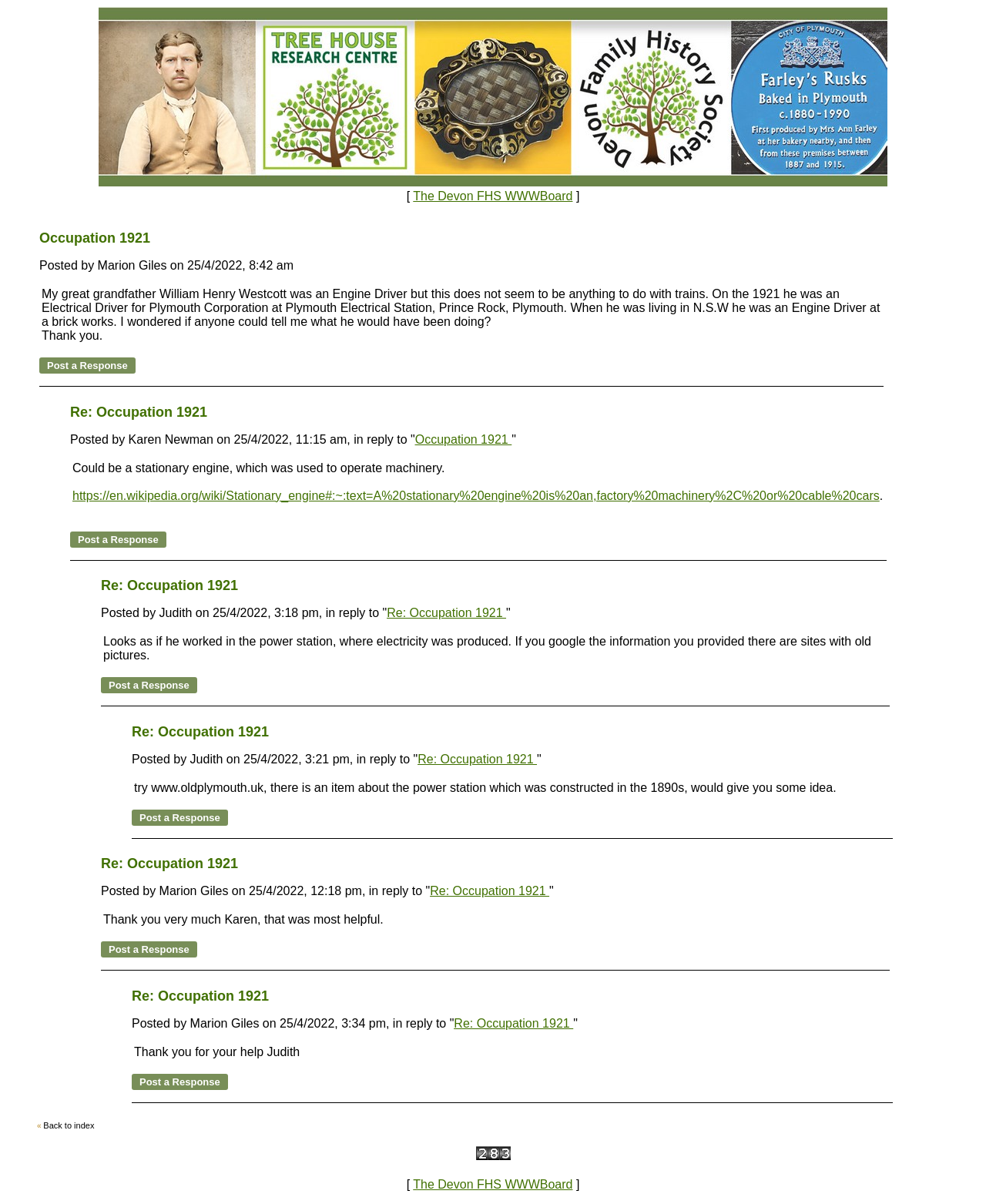Refer to the image and provide an in-depth answer to the question: 
What is the purpose of the stationary engine?

As mentioned in the response by Karen Newman, a stationary engine is used to operate machinery, such as factory machinery or cable cars.